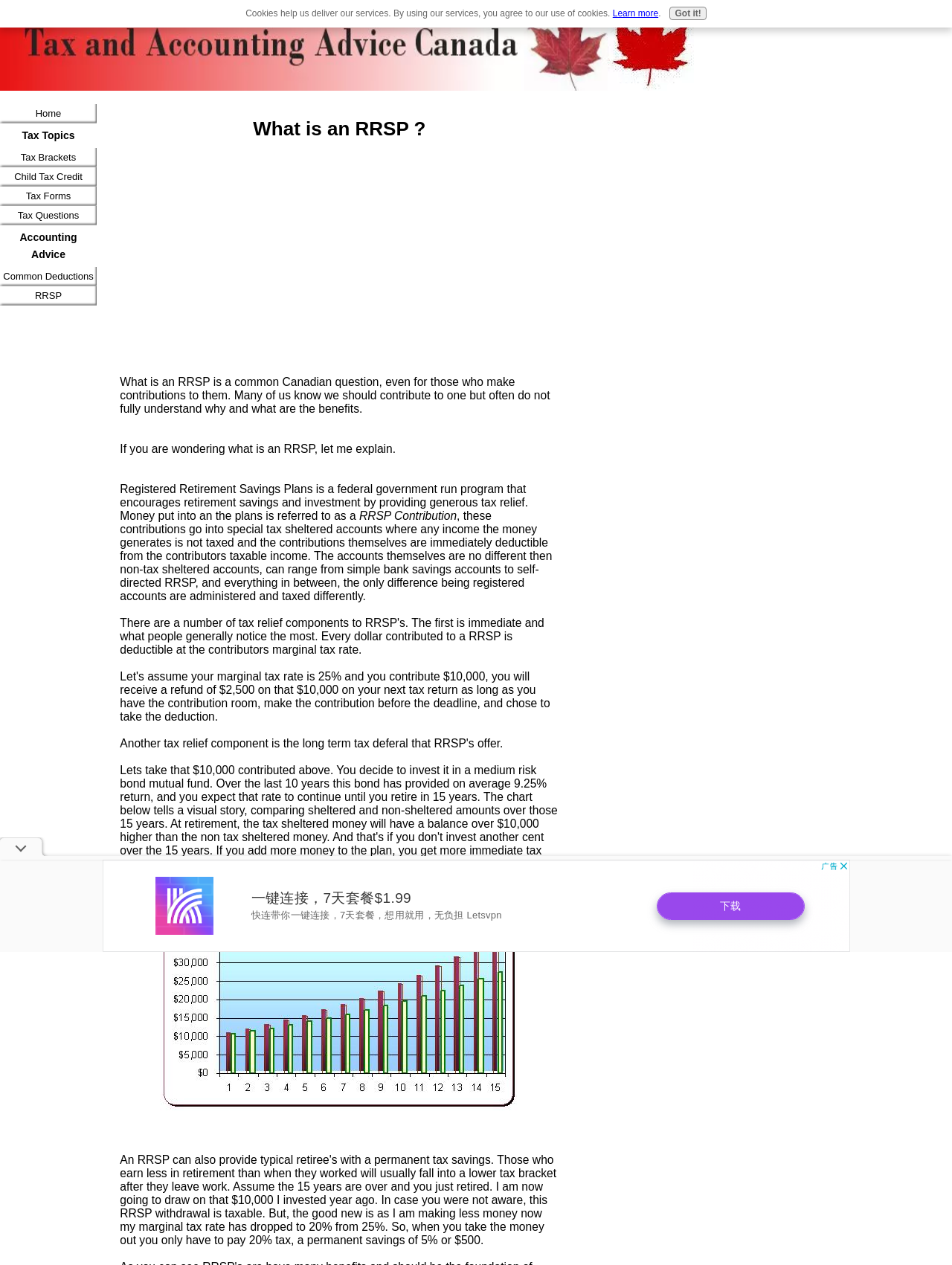Please analyze the image and give a detailed answer to the question:
How many links are present in the Tax Topics section?

The Tax Topics section has 5 links, which are 'Tax Brackets', 'Child Tax Credit', 'Tax Forms', 'Tax Questions', and 'Home'.